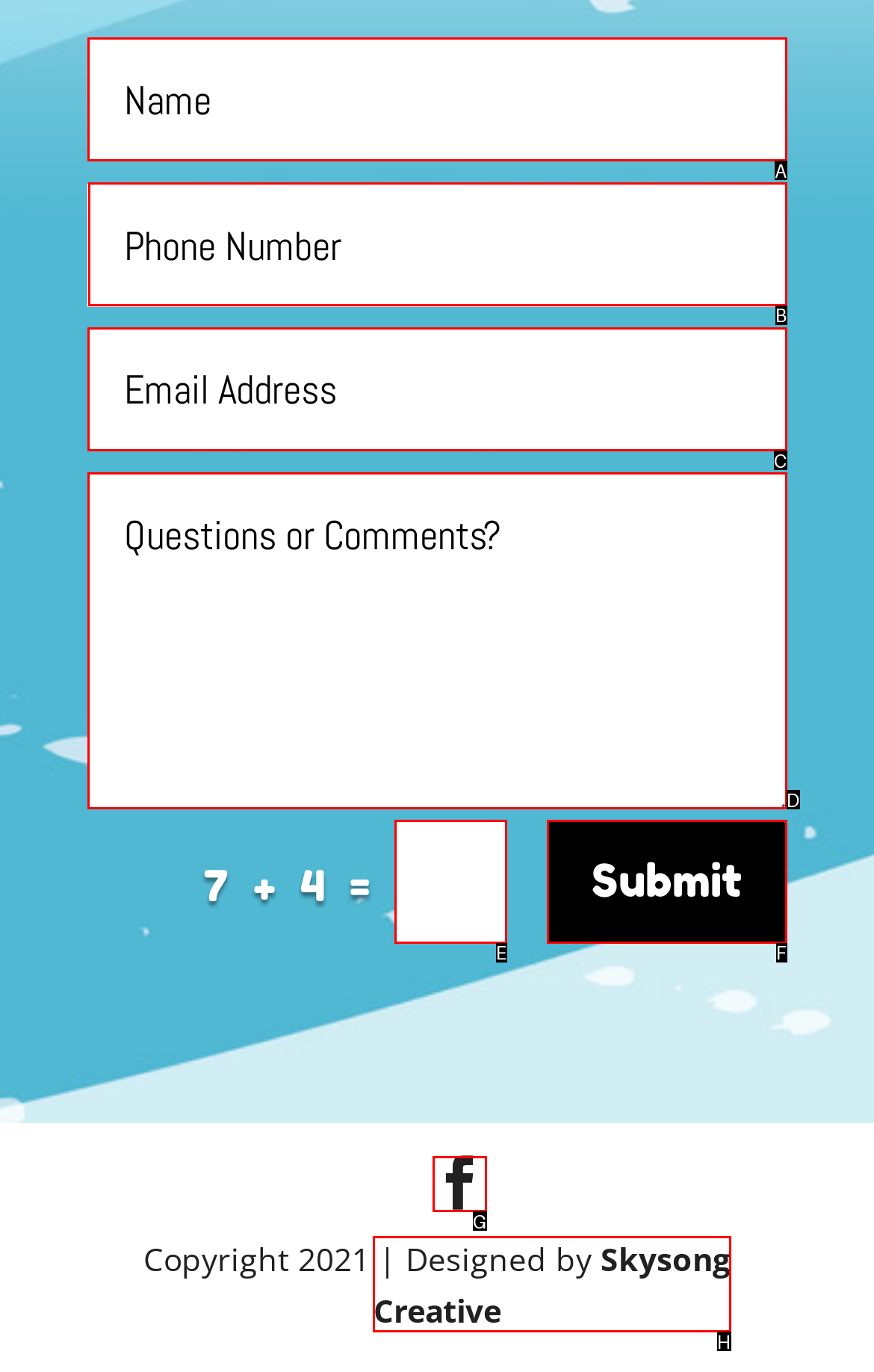Find the correct option to complete this instruction: Enter the second number. Reply with the corresponding letter.

B